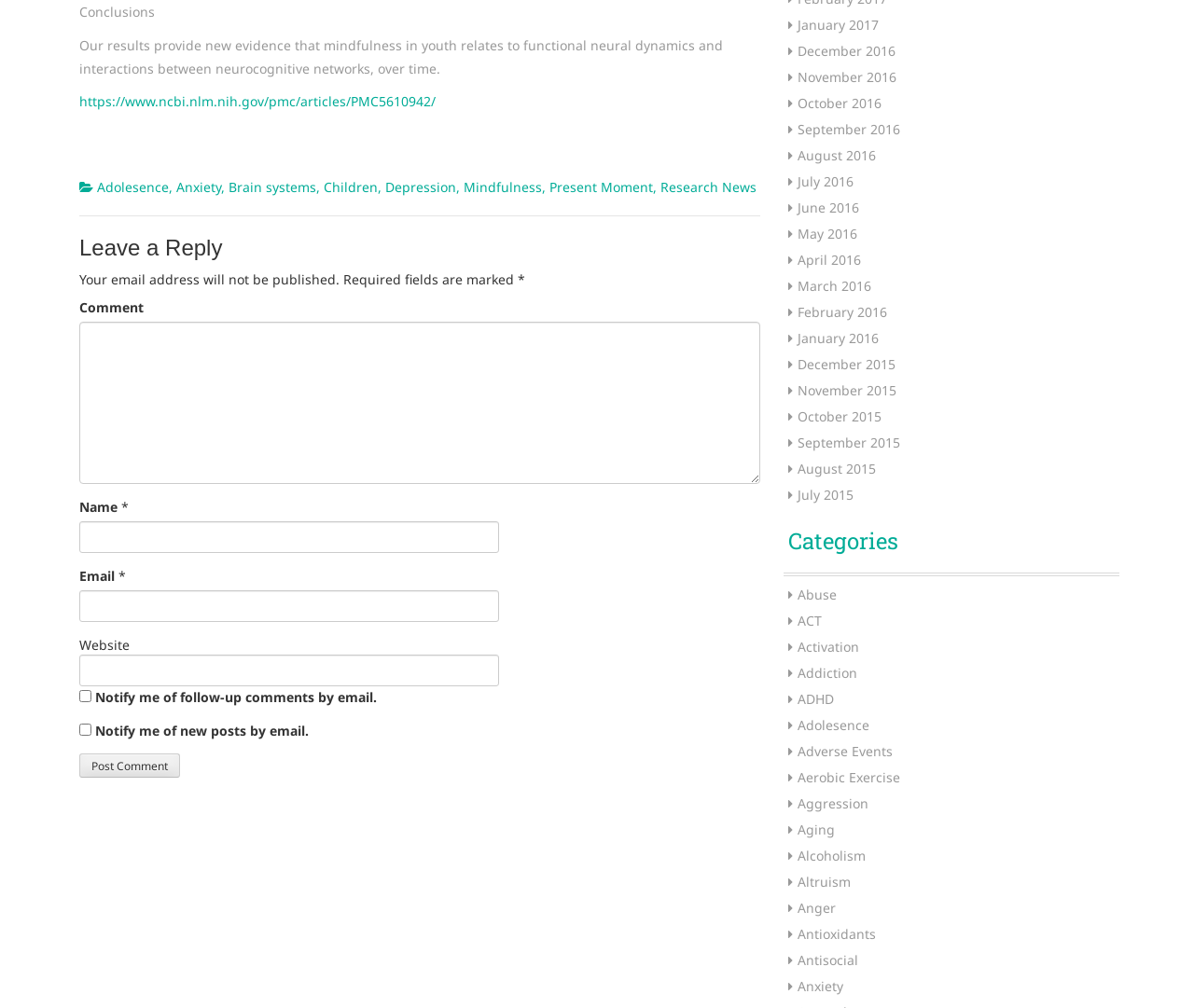Identify the bounding box coordinates of the clickable region required to complete the instruction: "Enter your name in the 'Name' field". The coordinates should be given as four float numbers within the range of 0 and 1, i.e., [left, top, right, bottom].

[0.066, 0.517, 0.418, 0.548]